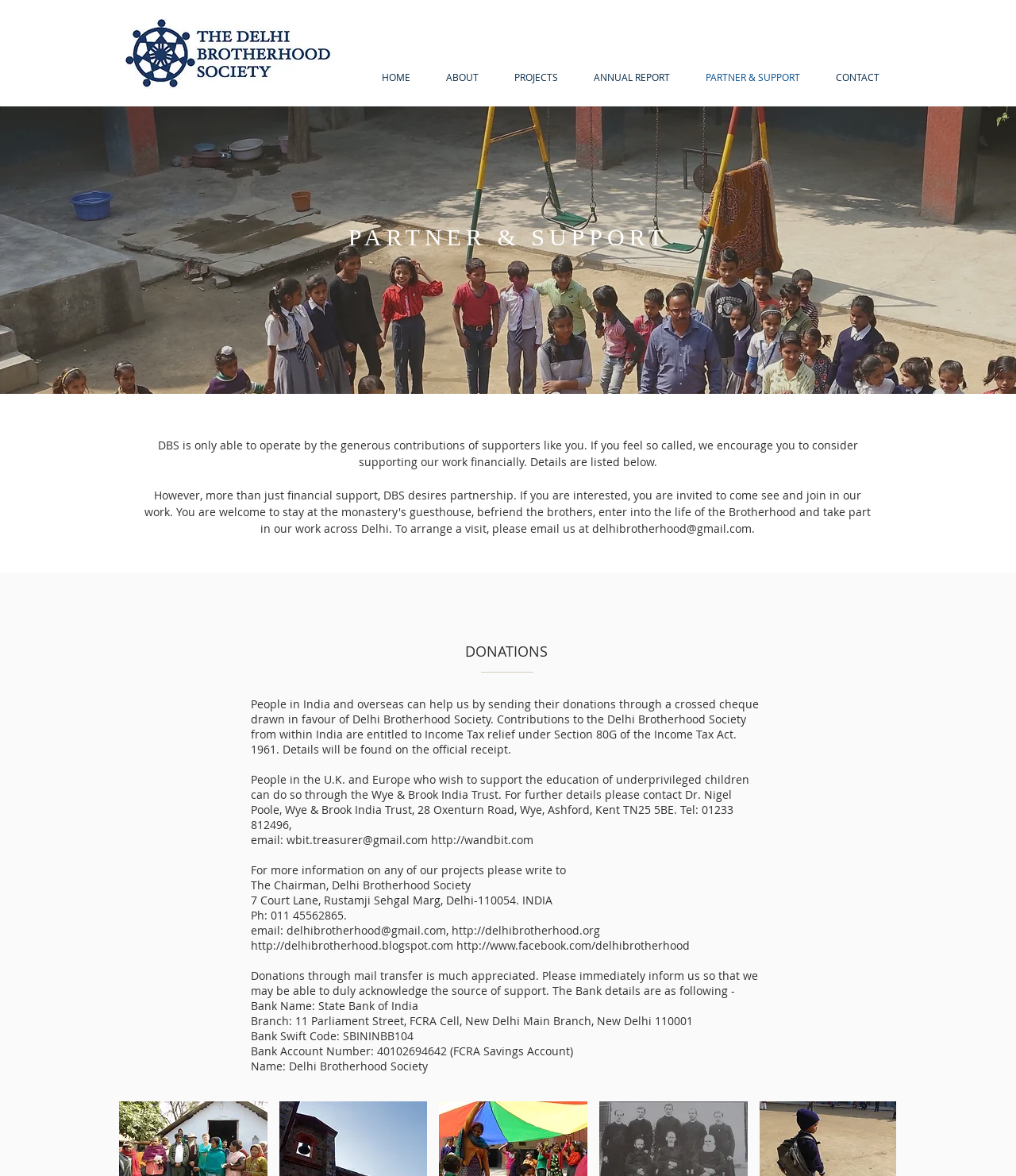Give a full account of the webpage's elements and their arrangement.

The webpage is about the "Partner & Support" section of the Delhi Brotherhood organization. At the top, there is a navigation menu with links to different sections of the website, including "Home", "About", "Projects", "Annual Report", "Partner & Support", and "Contact". 

Below the navigation menu, there is a heading that reads "PARTNER & SUPPORT". The main content of the page is divided into sections, with the first section explaining that the organization relies on generous contributions from supporters and encourages financial support. 

There is a link to the email address "delhibrotherhood@gmail.com" and a section titled "DONATIONS" that provides details on how to make donations. The page explains that donations can be made through crossed cheques drawn in favor of Delhi Brotherhood Society, and that contributions from within India are eligible for Income Tax relief.

Additionally, the page provides information on how people in the UK and Europe can support the education of underprivileged children through the Wye & Brook India Trust. There are also details on how to contact the organization for more information on their projects, including the address and phone number of the Chairman of Delhi Brotherhood Society.

The page also includes information on making donations through mail transfer, including the bank details of the State Bank of India, where the organization's FCRA Savings Account is held.